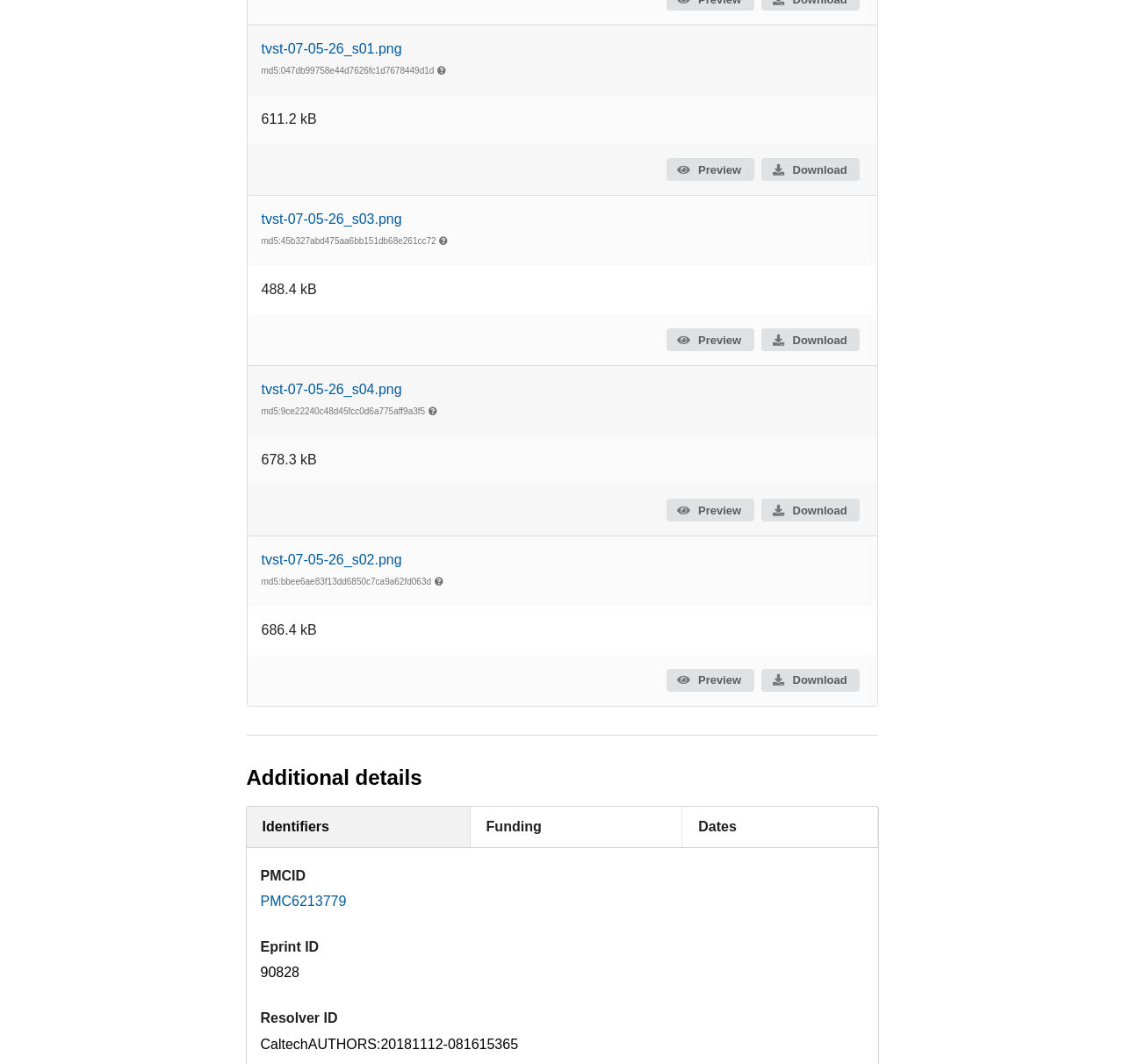Please locate the bounding box coordinates of the element that needs to be clicked to achieve the following instruction: "Log in". The coordinates should be four float numbers between 0 and 1, i.e., [left, top, right, bottom].

None